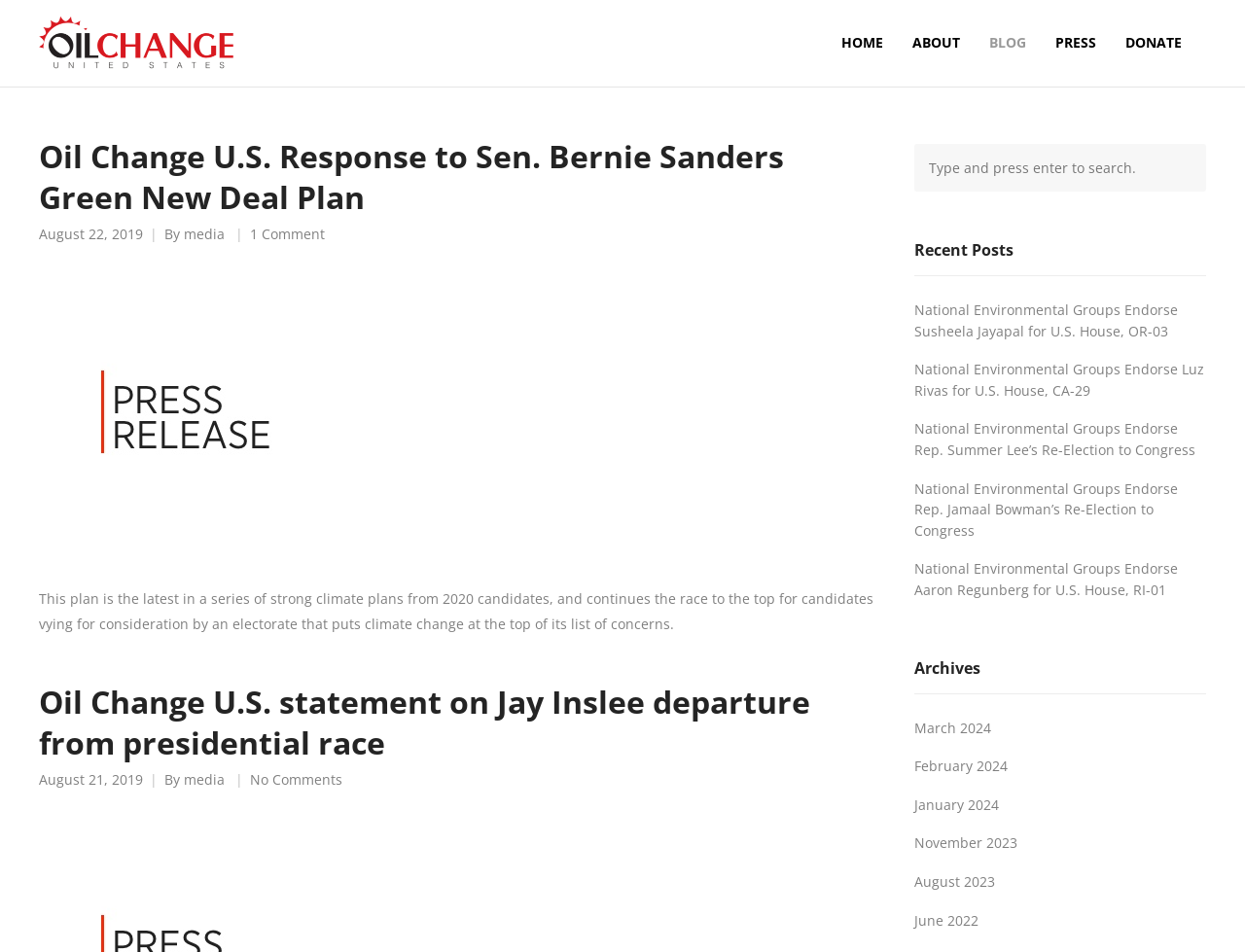Determine the bounding box coordinates of the clickable element necessary to fulfill the instruction: "Read the article about Oil Change U.S. Response to Sen. Bernie Sanders Green New Deal Plan". Provide the coordinates as four float numbers within the 0 to 1 range, i.e., [left, top, right, bottom].

[0.031, 0.141, 0.63, 0.229]